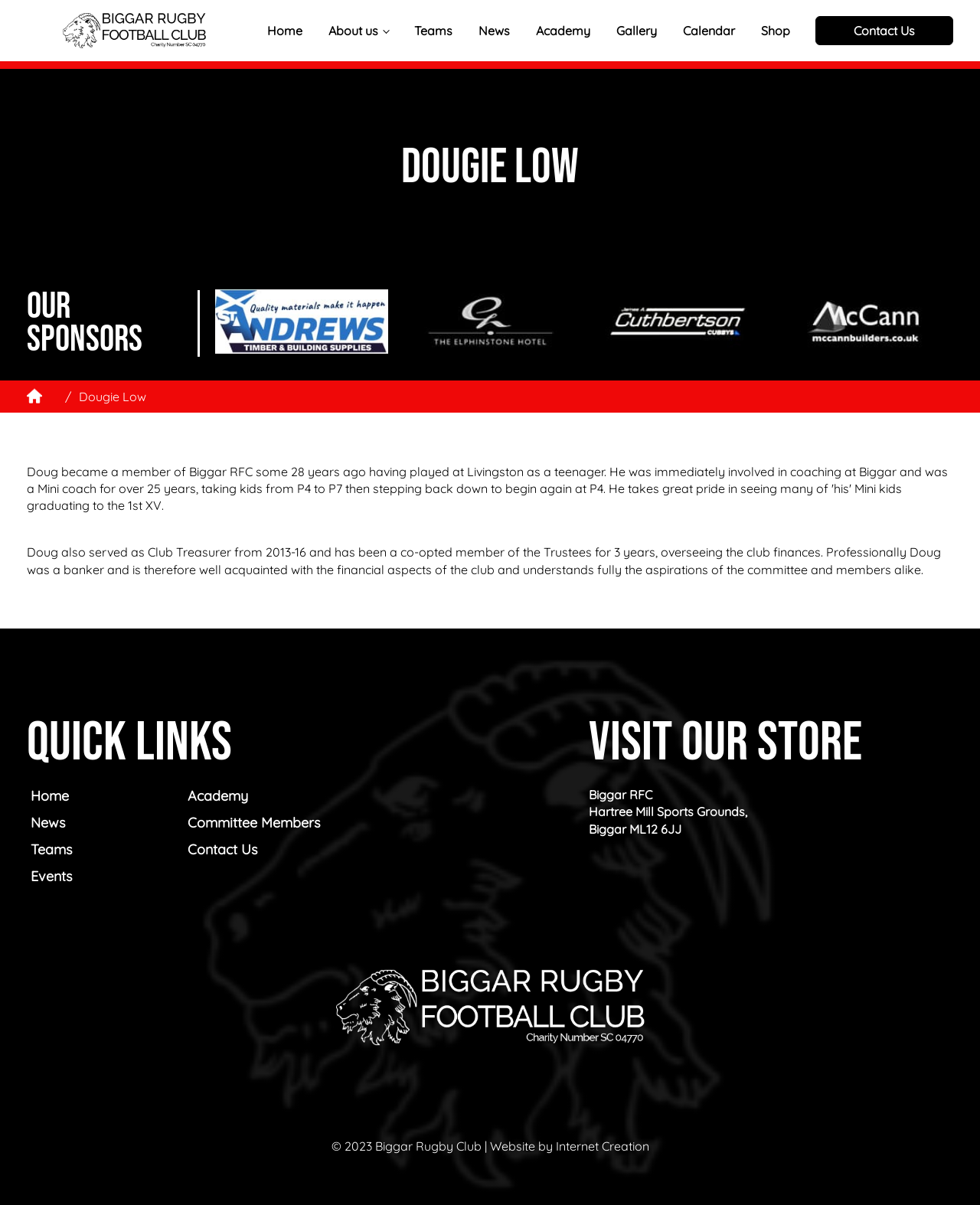What is the name of the rugby club mentioned on this webpage?
Give a comprehensive and detailed explanation for the question.

The webpage has a static text element with the text 'Biggar RFC' which suggests that the rugby club mentioned on this webpage is Biggar Rugby Club.